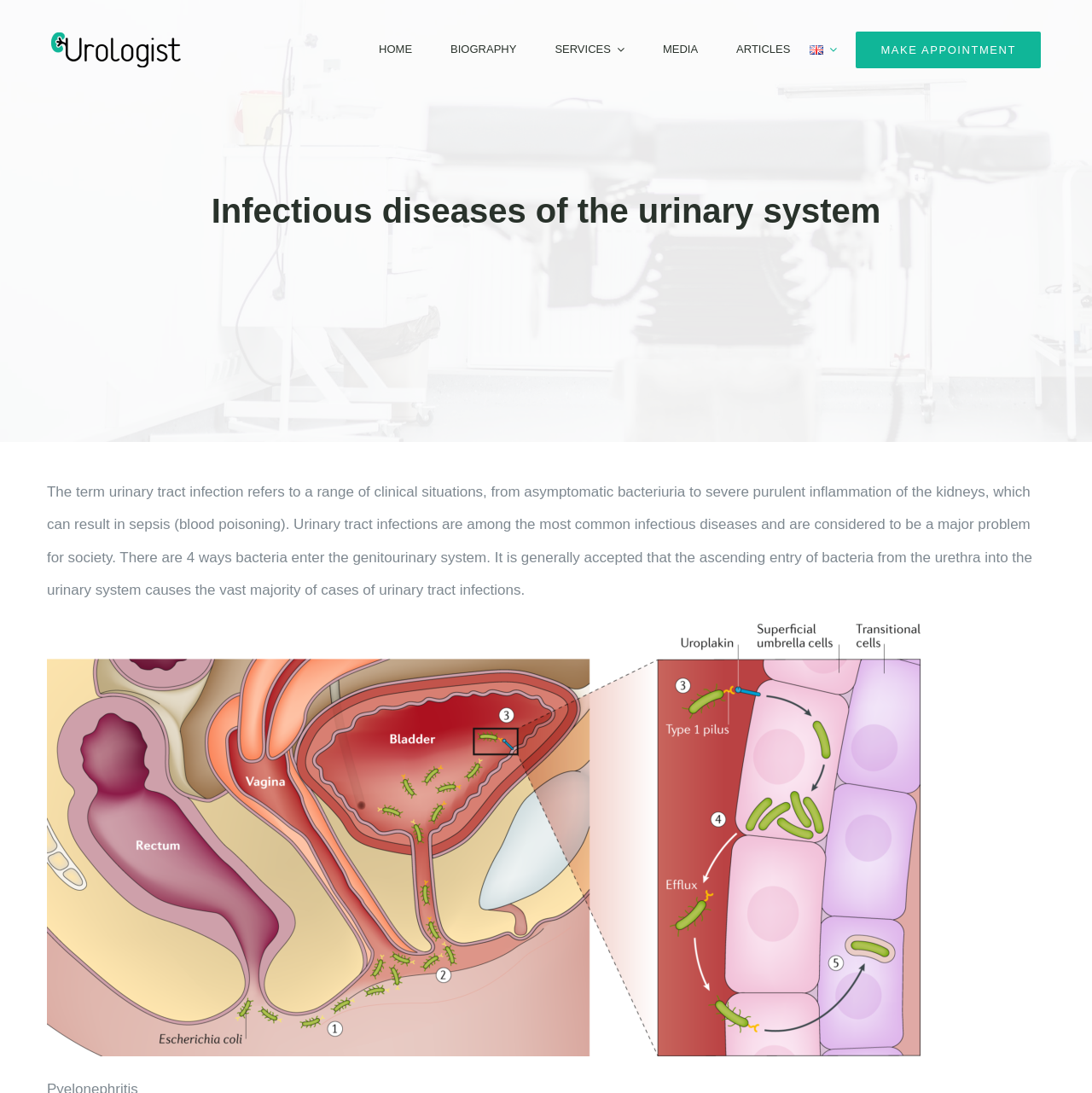Could you specify the bounding box coordinates for the clickable section to complete the following instruction: "Go to the top of the page"?

[0.904, 0.972, 0.941, 0.999]